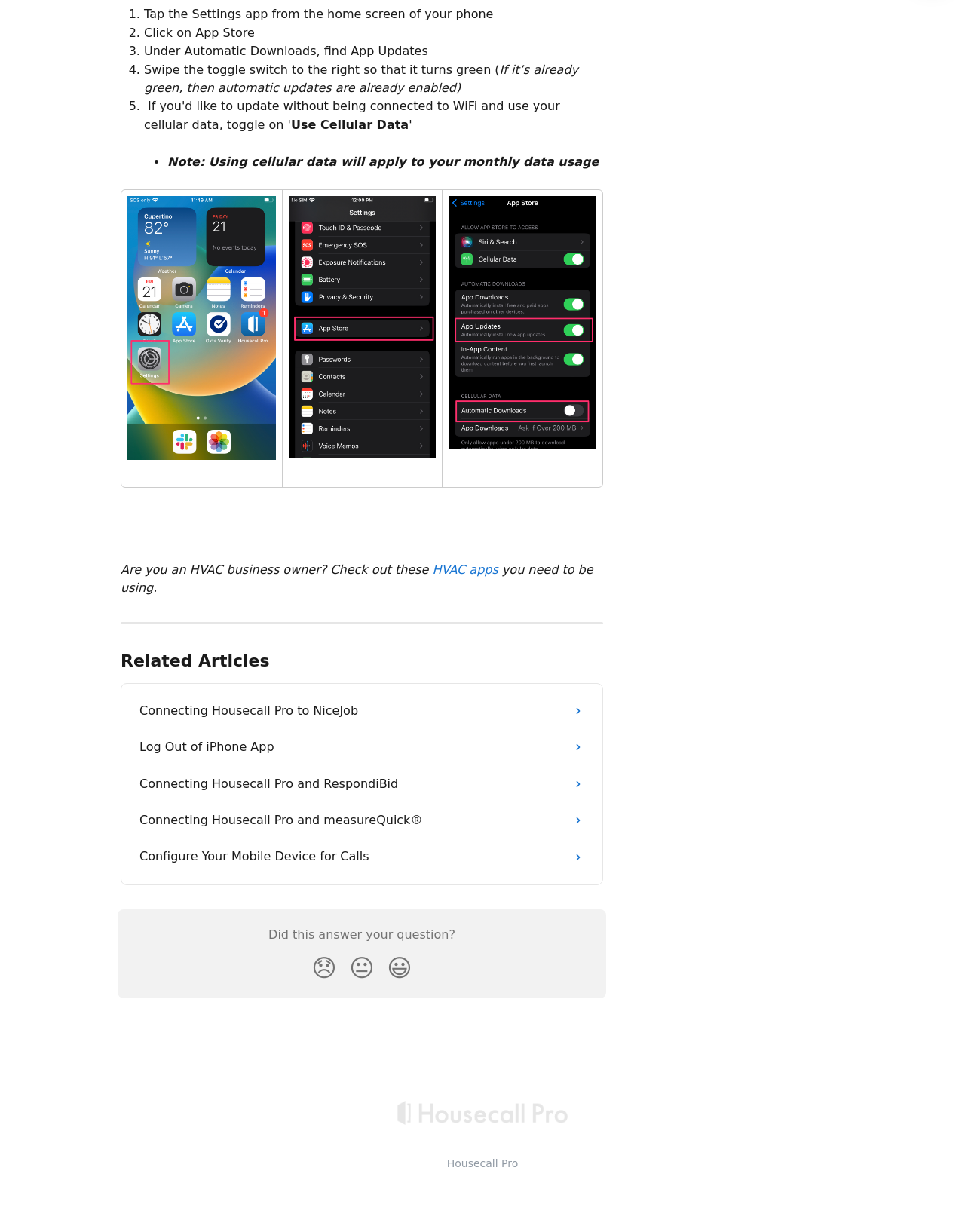Find the bounding box coordinates of the element to click in order to complete this instruction: "Click on App Store". The bounding box coordinates must be four float numbers between 0 and 1, denoted as [left, top, right, bottom].

[0.149, 0.021, 0.264, 0.032]